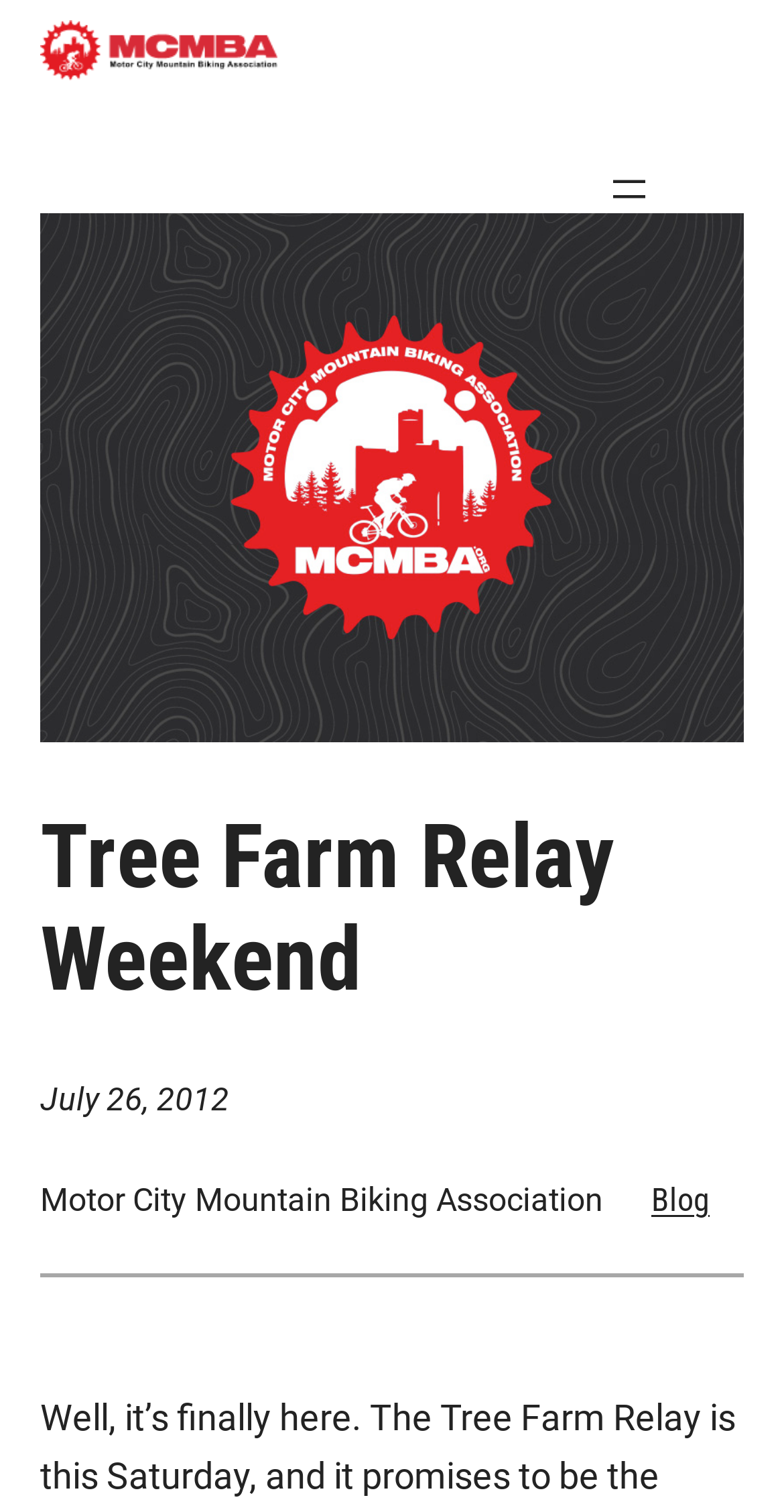Given the element description aria-label="Open menu", predict the bounding box coordinates for the UI element in the webpage screenshot. The format should be (top-left x, top-left y, bottom-right x, bottom-right y), and the values should be between 0 and 1.

[0.771, 0.11, 0.833, 0.142]